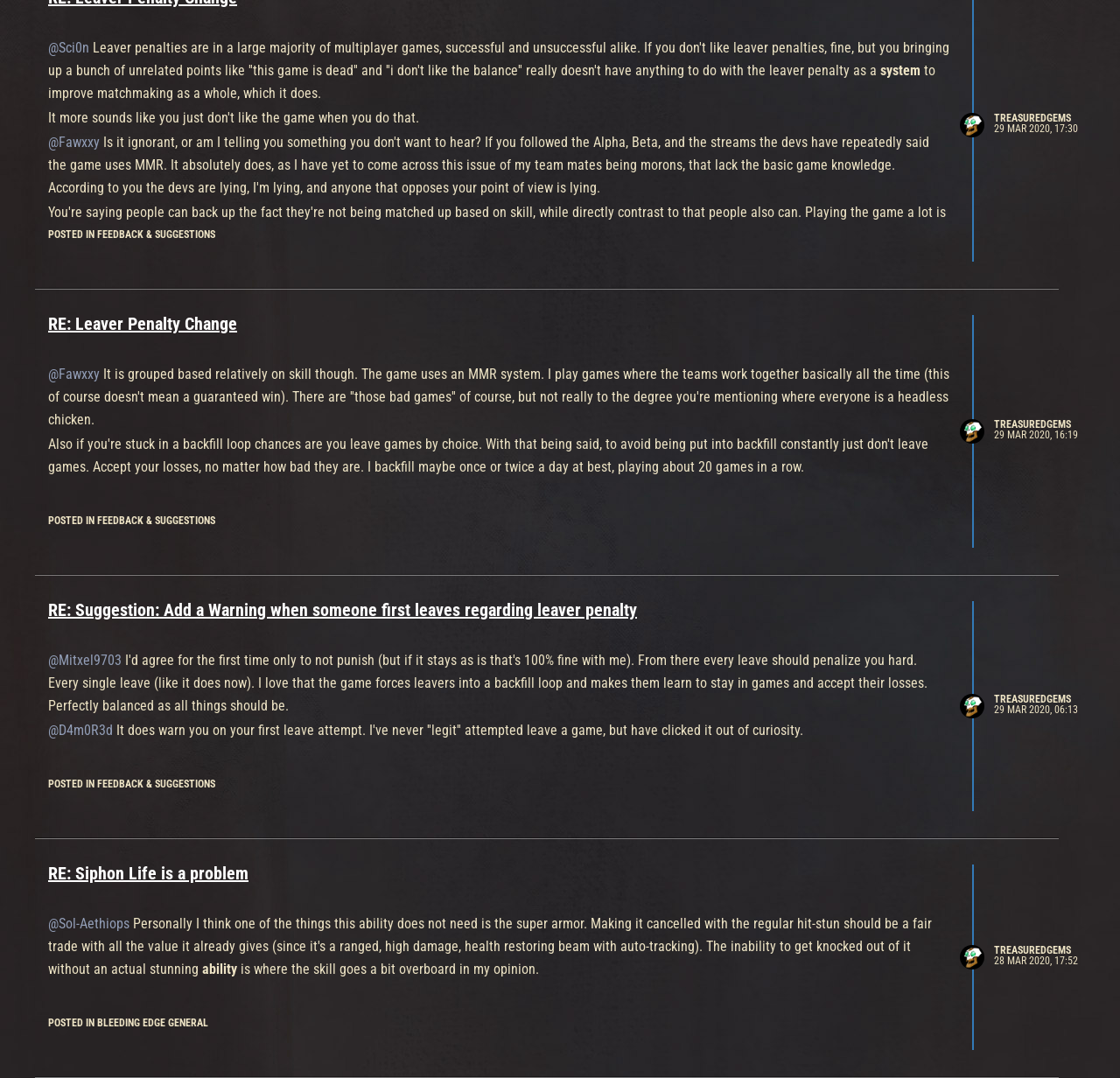Highlight the bounding box coordinates of the element that should be clicked to carry out the following instruction: "View the post by @Sci0n". The coordinates must be given as four float numbers ranging from 0 to 1, i.e., [left, top, right, bottom].

[0.043, 0.037, 0.08, 0.052]